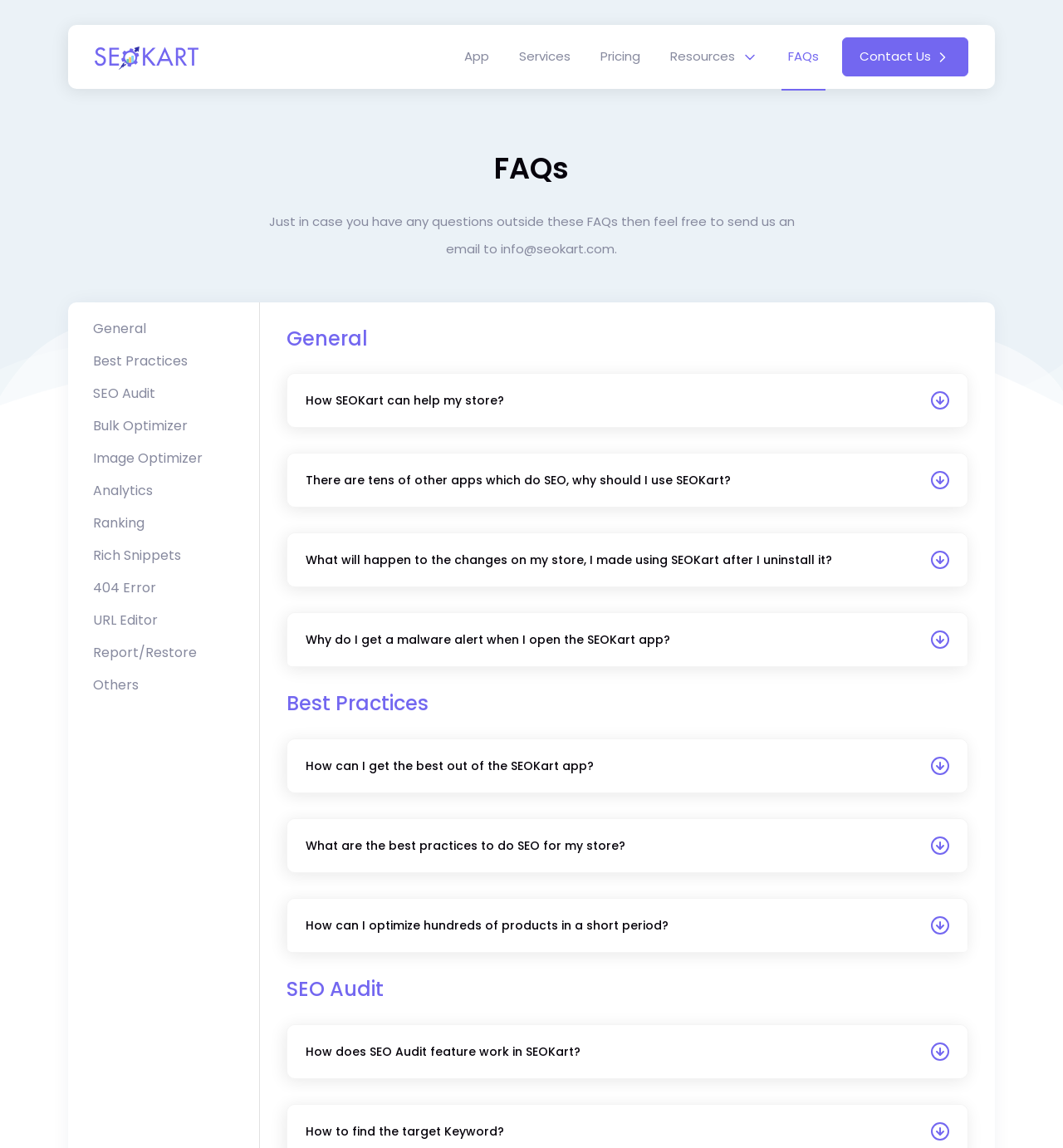Answer in one word or a short phrase: 
What is the topic of the first FAQ under the 'General' category?

How SEOKart can help my store?